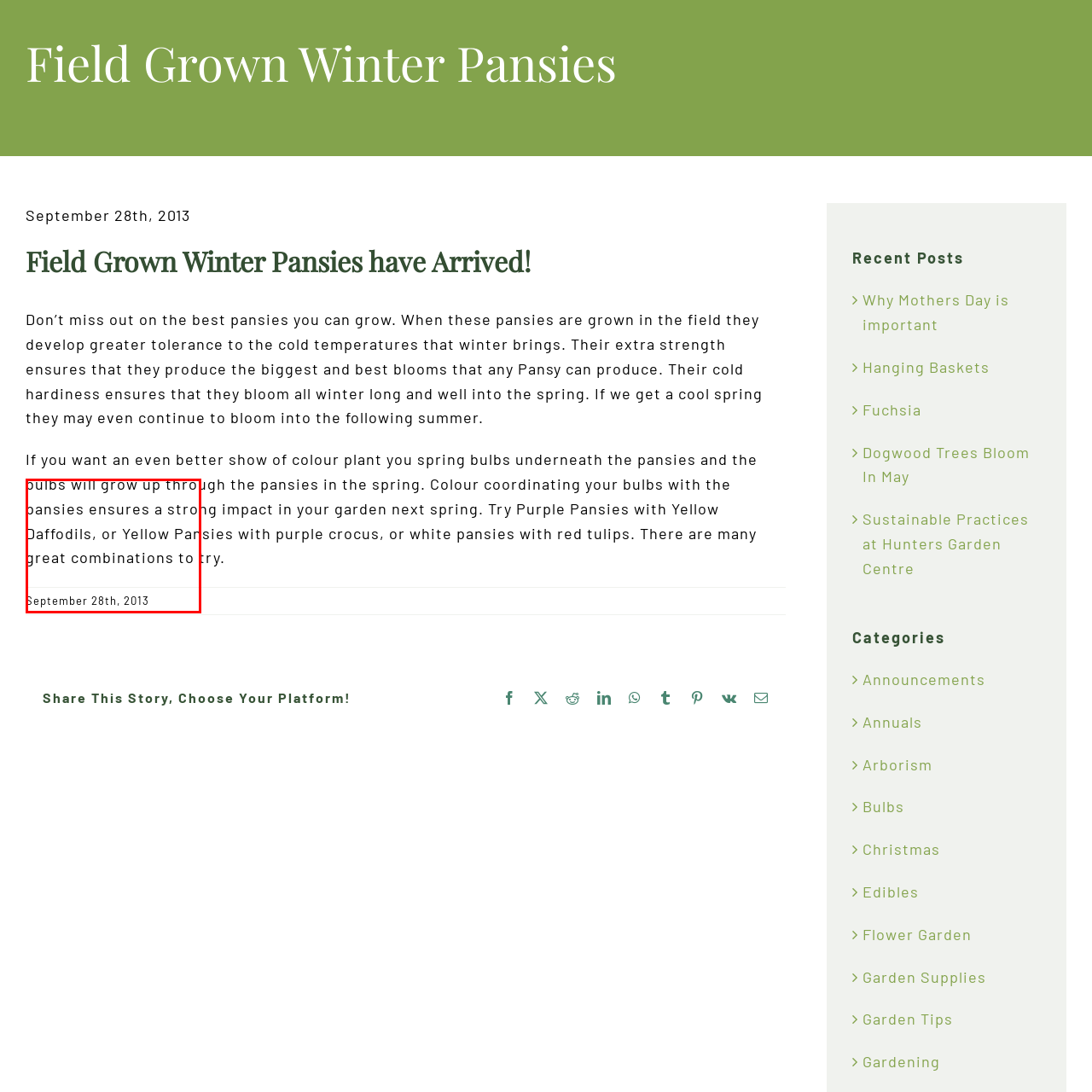Pay special attention to the segment of the image inside the red box and offer a detailed answer to the question that follows, based on what you see: When was the information last updated?

The date mentioned in the caption indicates that the information was last updated on September 28th, 2013, which provides a timestamp for the seasonal context of gardening enthusiasts.